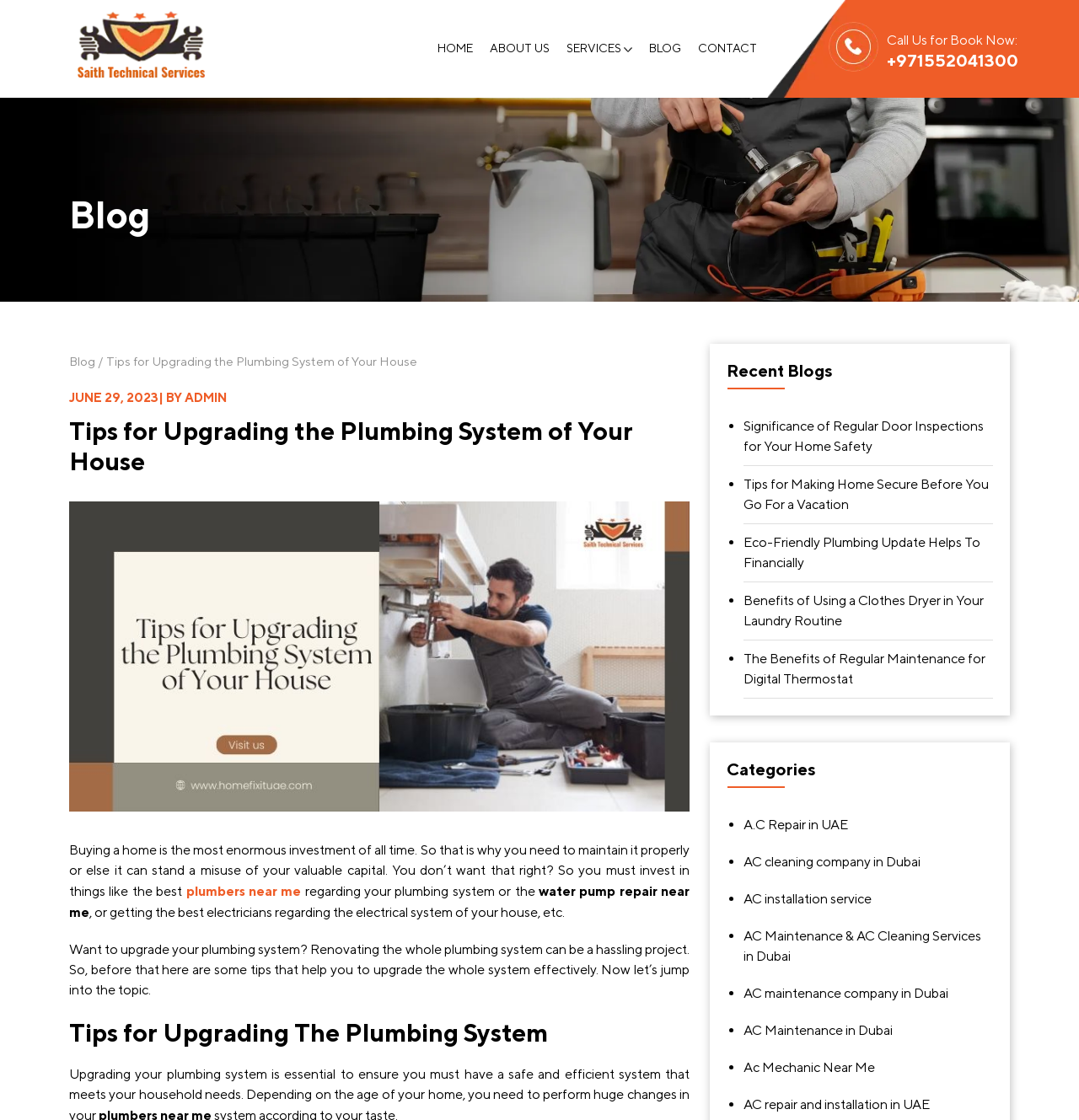Indicate the bounding box coordinates of the element that must be clicked to execute the instruction: "Click on the 'plumbers near me' link". The coordinates should be given as four float numbers between 0 and 1, i.e., [left, top, right, bottom].

[0.172, 0.788, 0.279, 0.803]